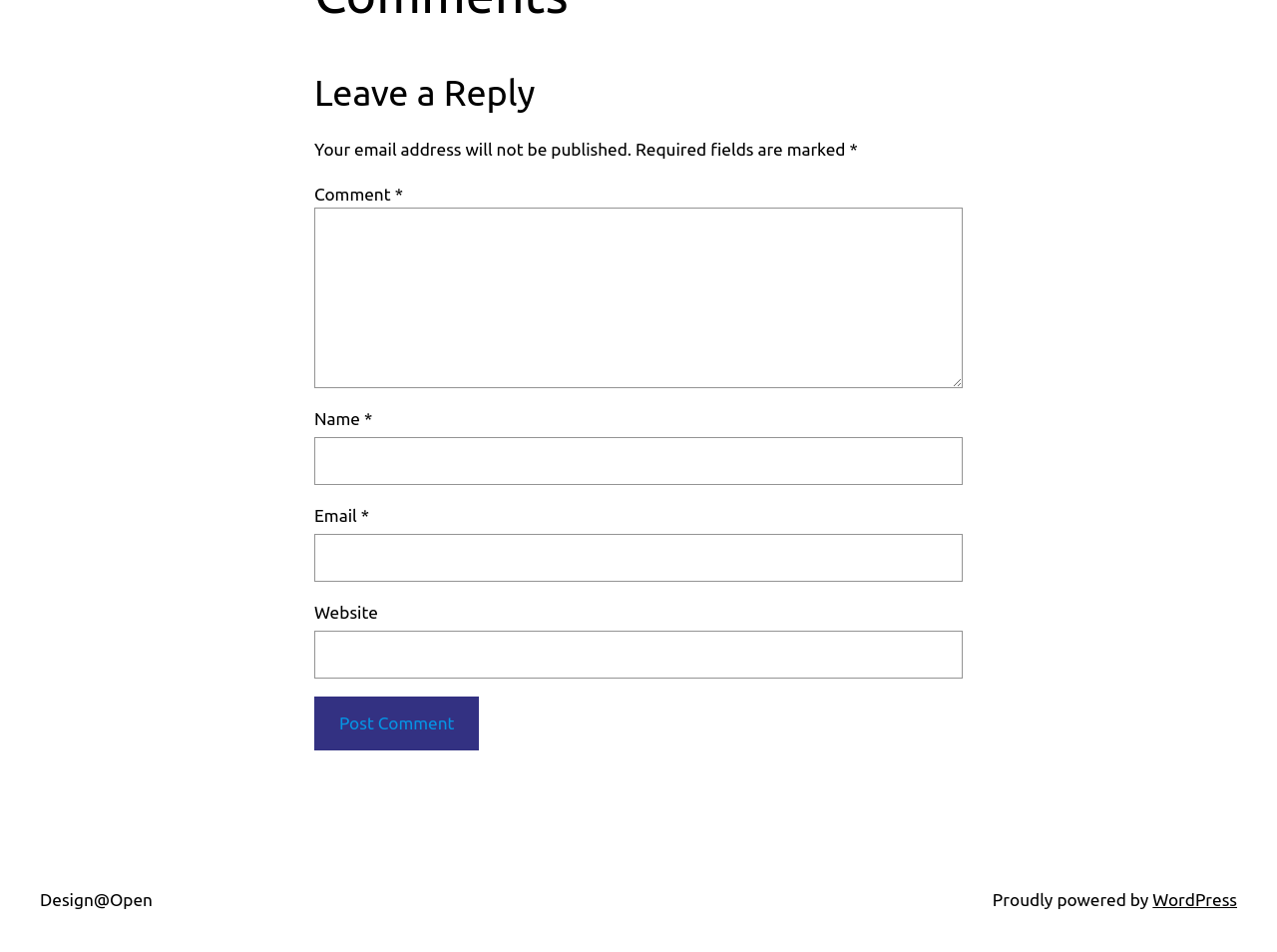Provide a one-word or short-phrase answer to the question:
What is the purpose of this webpage?

Leave a comment